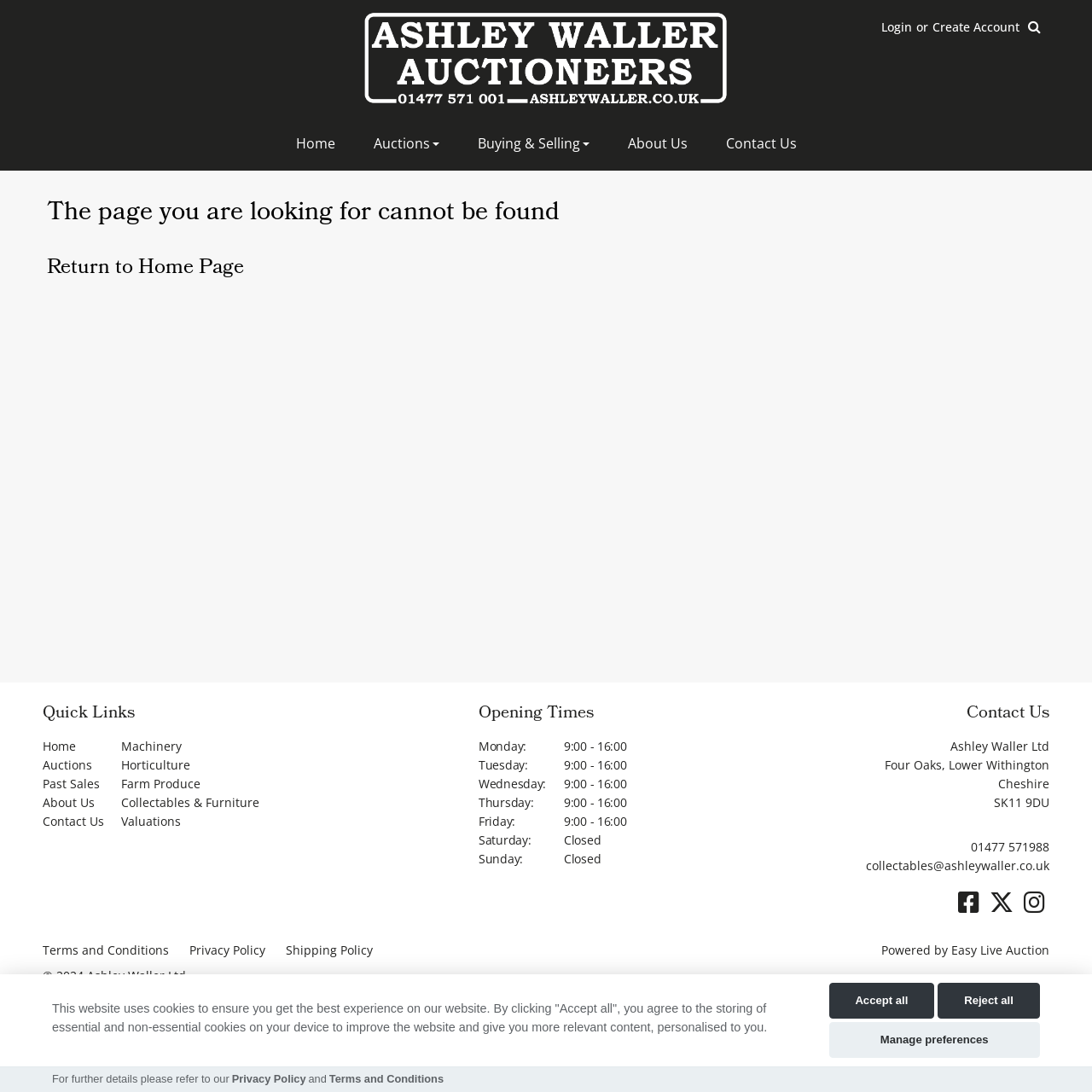Please identify the bounding box coordinates of the element that needs to be clicked to execute the following command: "View auctions". Provide the bounding box using four float numbers between 0 and 1, formatted as [left, top, right, bottom].

[0.334, 0.107, 0.41, 0.157]